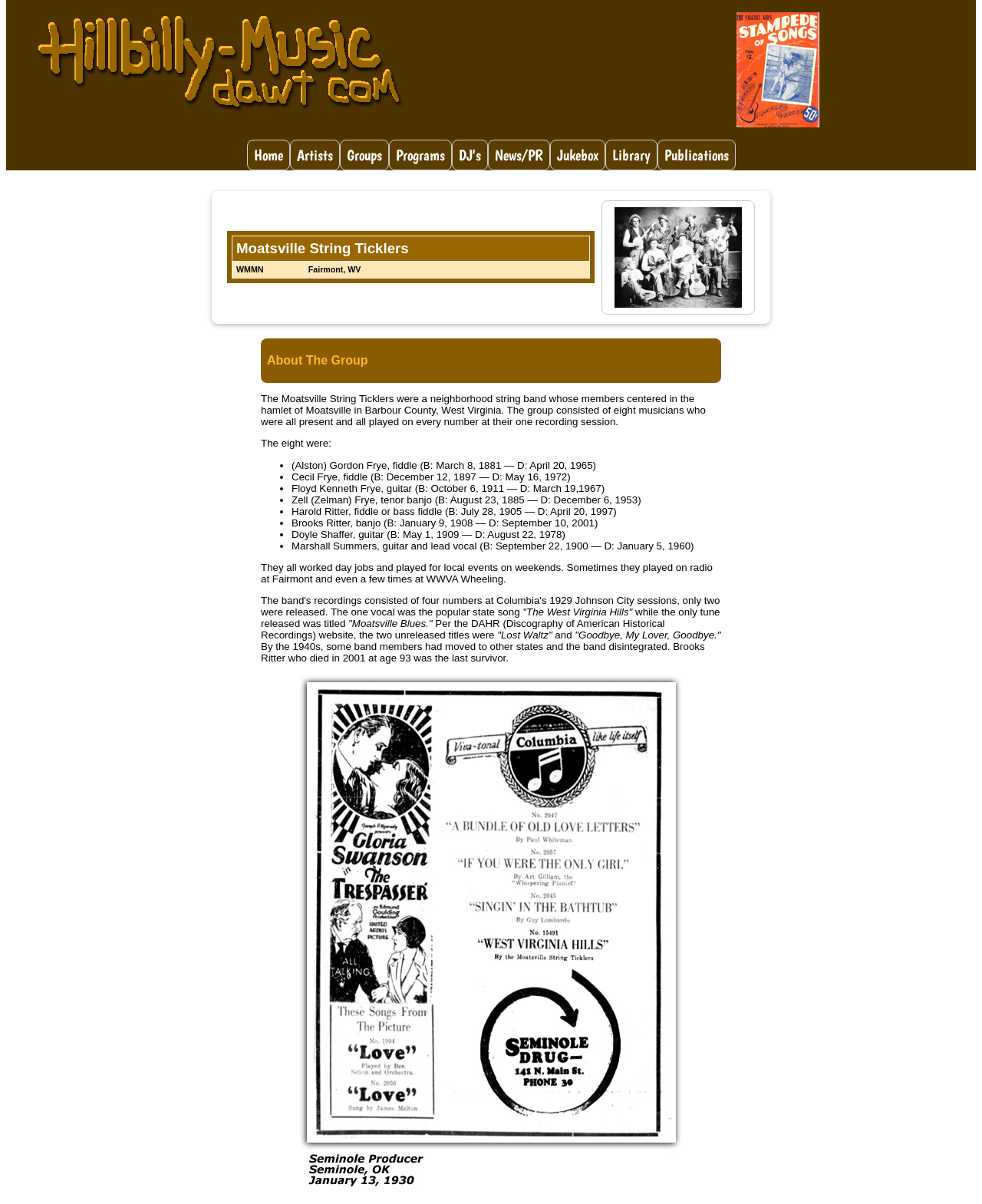Specify the bounding box coordinates of the area to click in order to follow the given instruction: "Click the Artists button."

[0.295, 0.116, 0.346, 0.141]